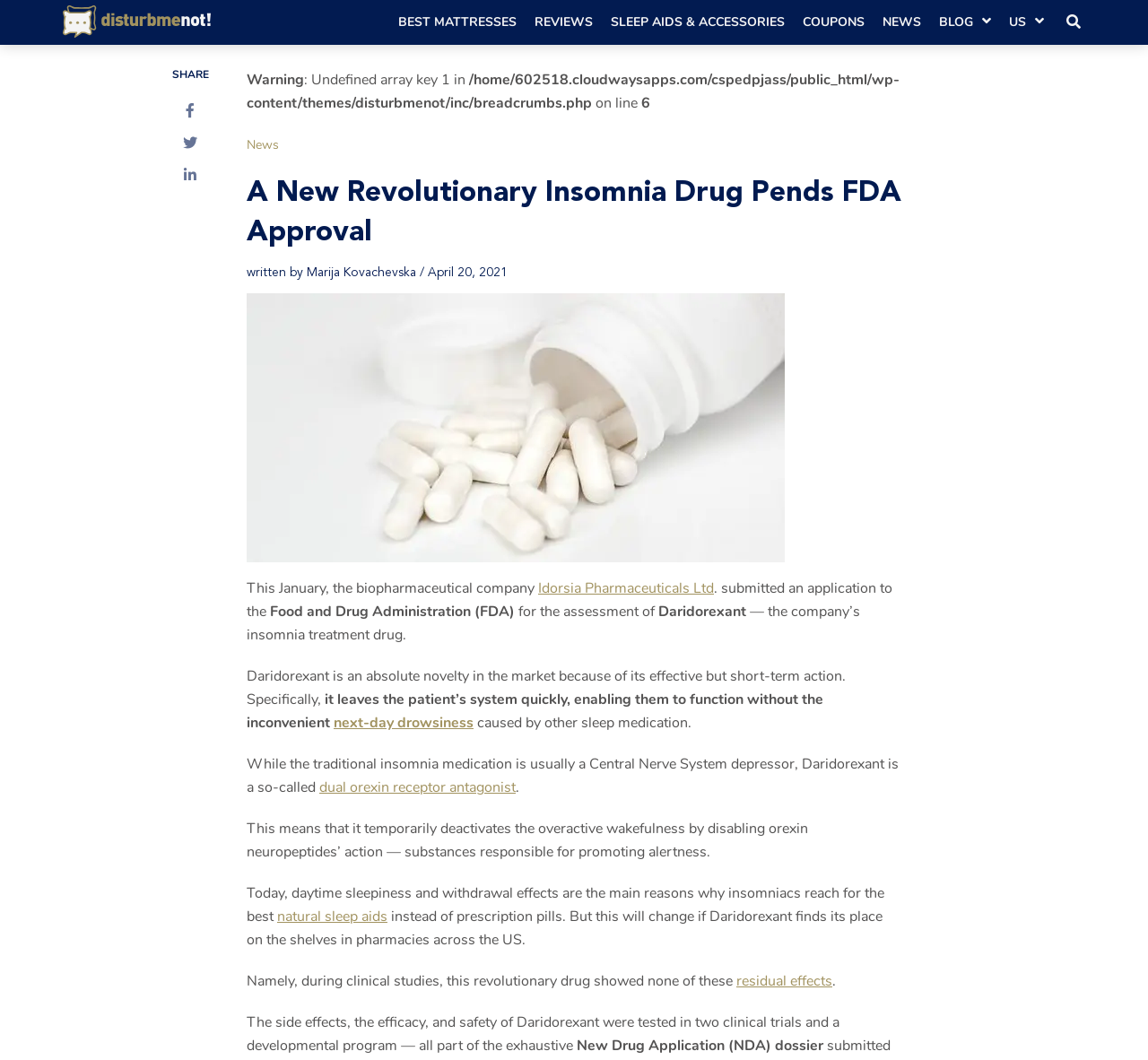Find and extract the text of the primary heading on the webpage.

A New Revolutionary Insomnia Drug Pends FDA Approval